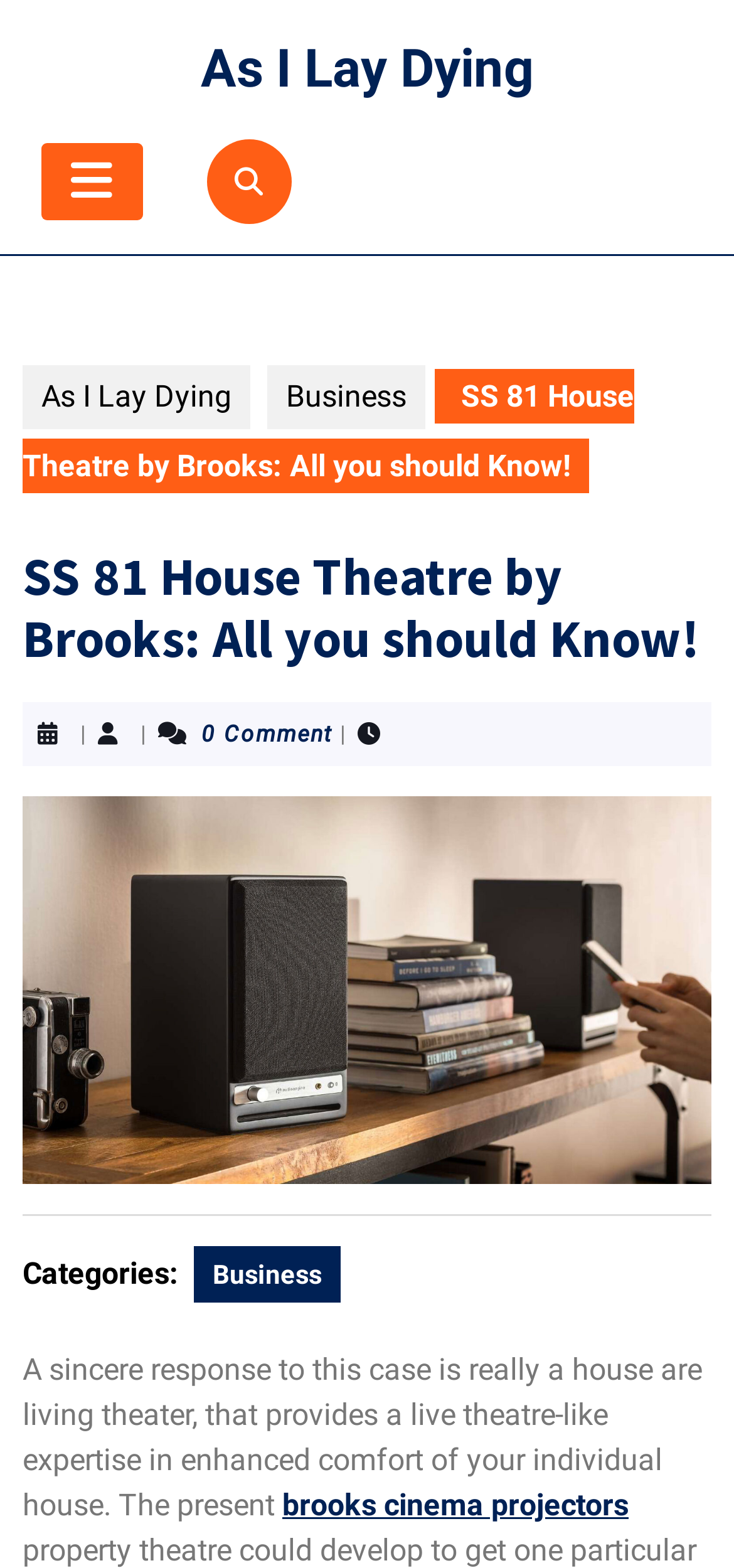What is the name of the cinema projectors mentioned?
Use the information from the image to give a detailed answer to the question.

The webpage mentions 'brooks cinema projectors' as a link, which suggests that it is a type of cinema projectors.